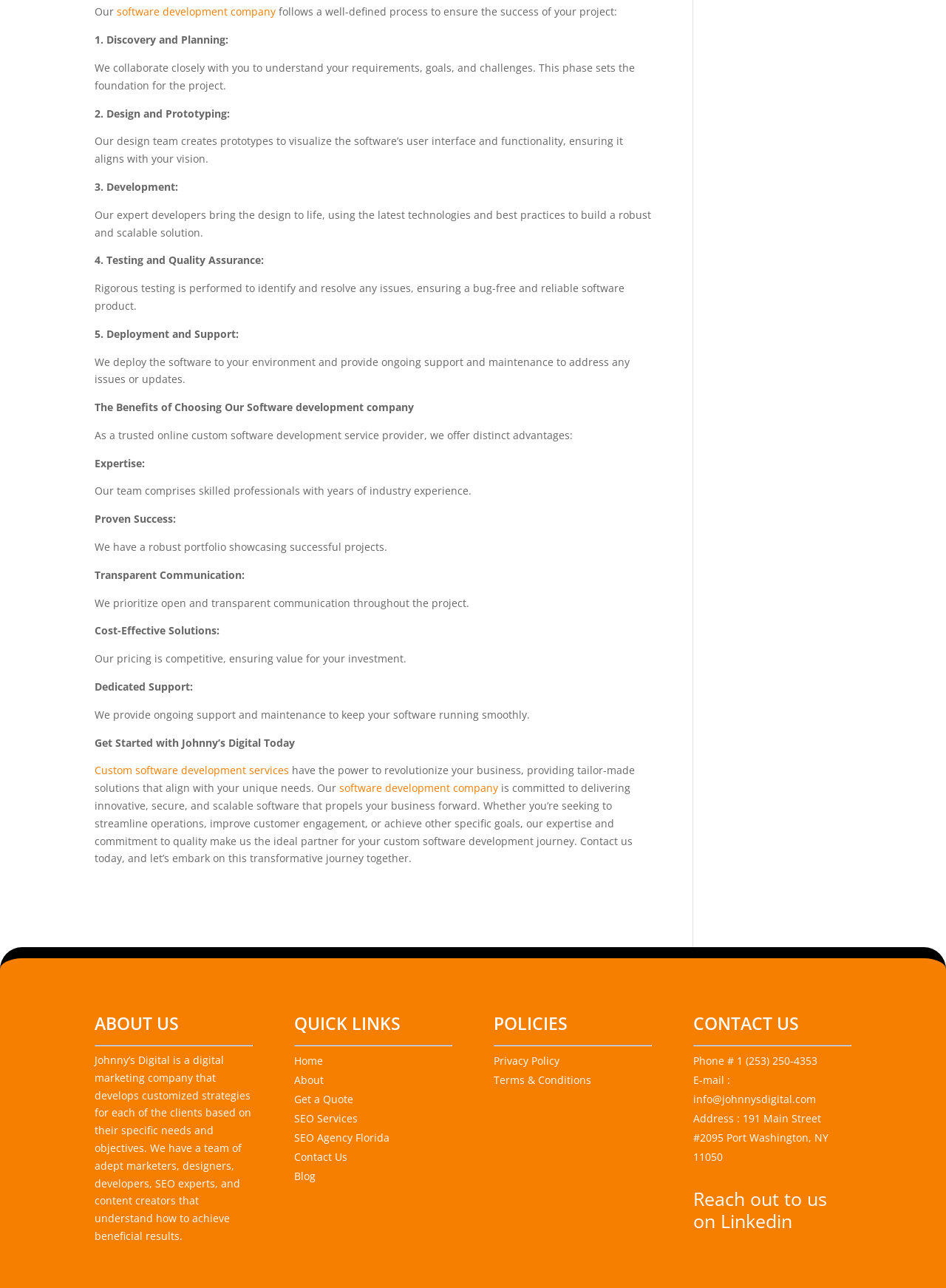Locate the bounding box coordinates of the region to be clicked to comply with the following instruction: "Visit the company's Linkedin page". The coordinates must be four float numbers between 0 and 1, in the form [left, top, right, bottom].

[0.762, 0.938, 0.838, 0.958]